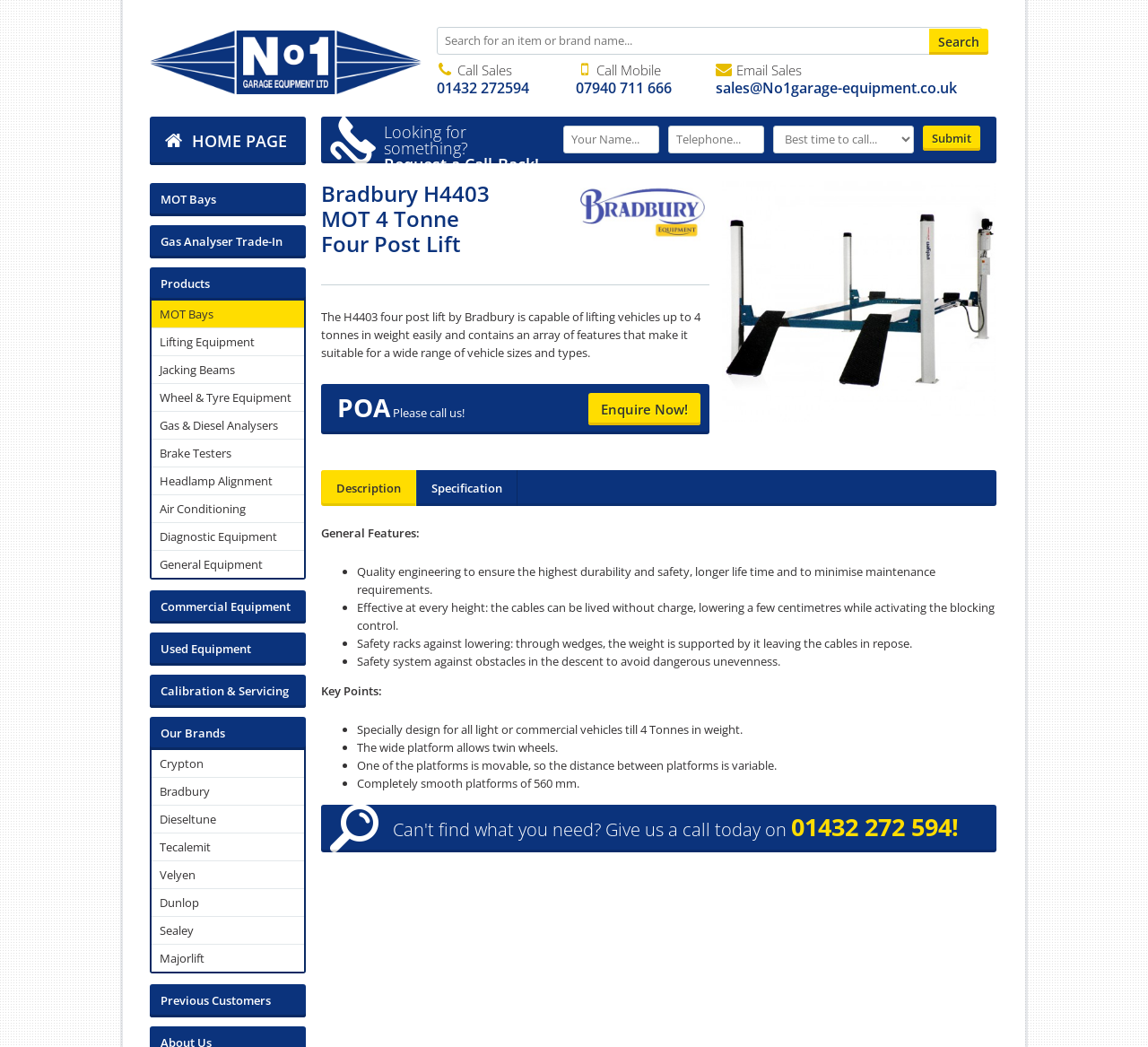Please determine the bounding box coordinates of the element to click on in order to accomplish the following task: "Email Sales". Ensure the coordinates are four float numbers ranging from 0 to 1, i.e., [left, top, right, bottom].

[0.638, 0.058, 0.698, 0.075]